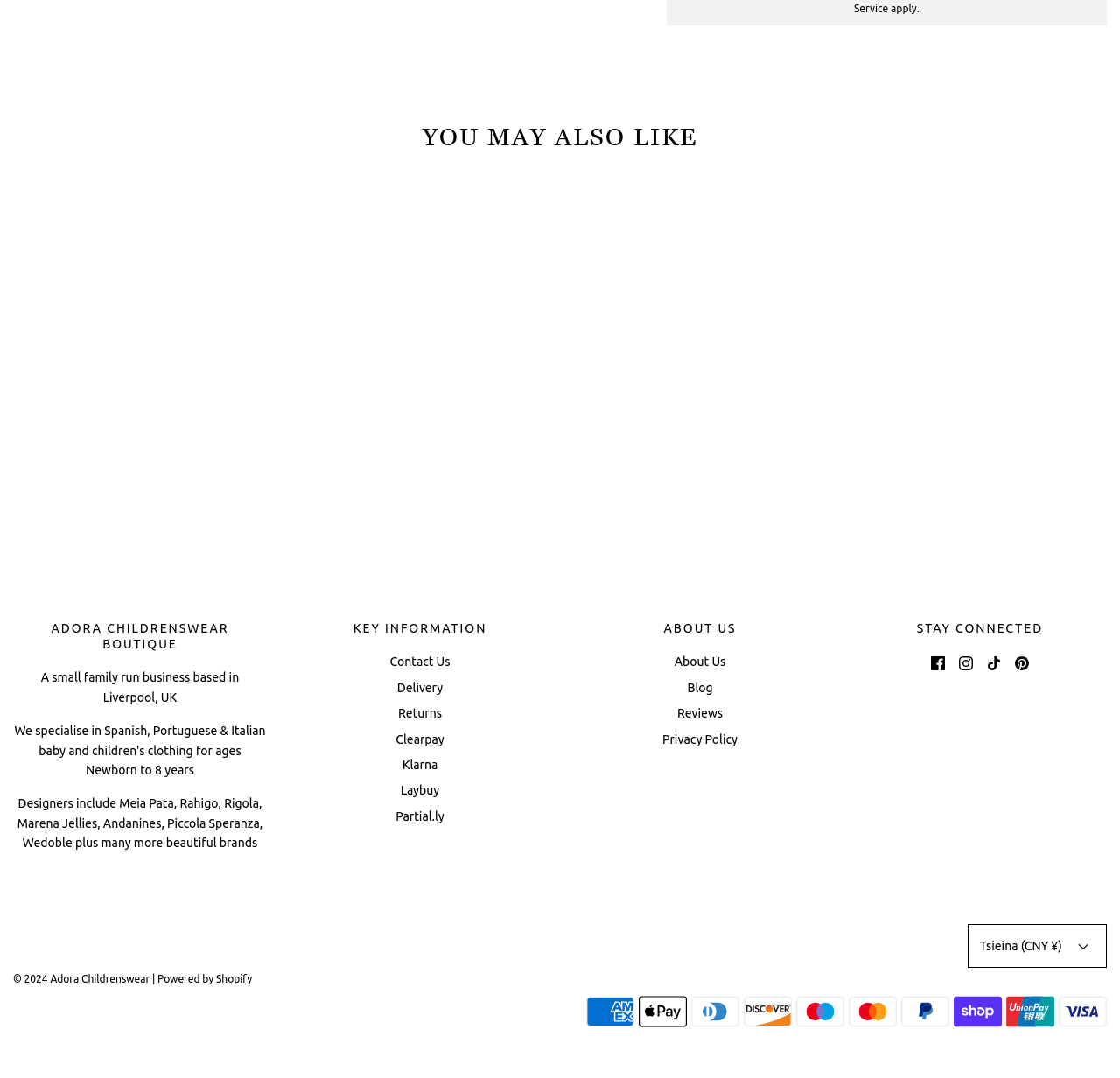Look at the image and answer the question in detail:
What payment methods are accepted?

The boutique accepts multiple payment methods, including American Express, Apple Pay, Diners Club, Discover, Maestro, Mastercard, PayPal, Shop Pay, Union Pay, and Visa, as indicated by the images of these payment methods at the bottom of the page.